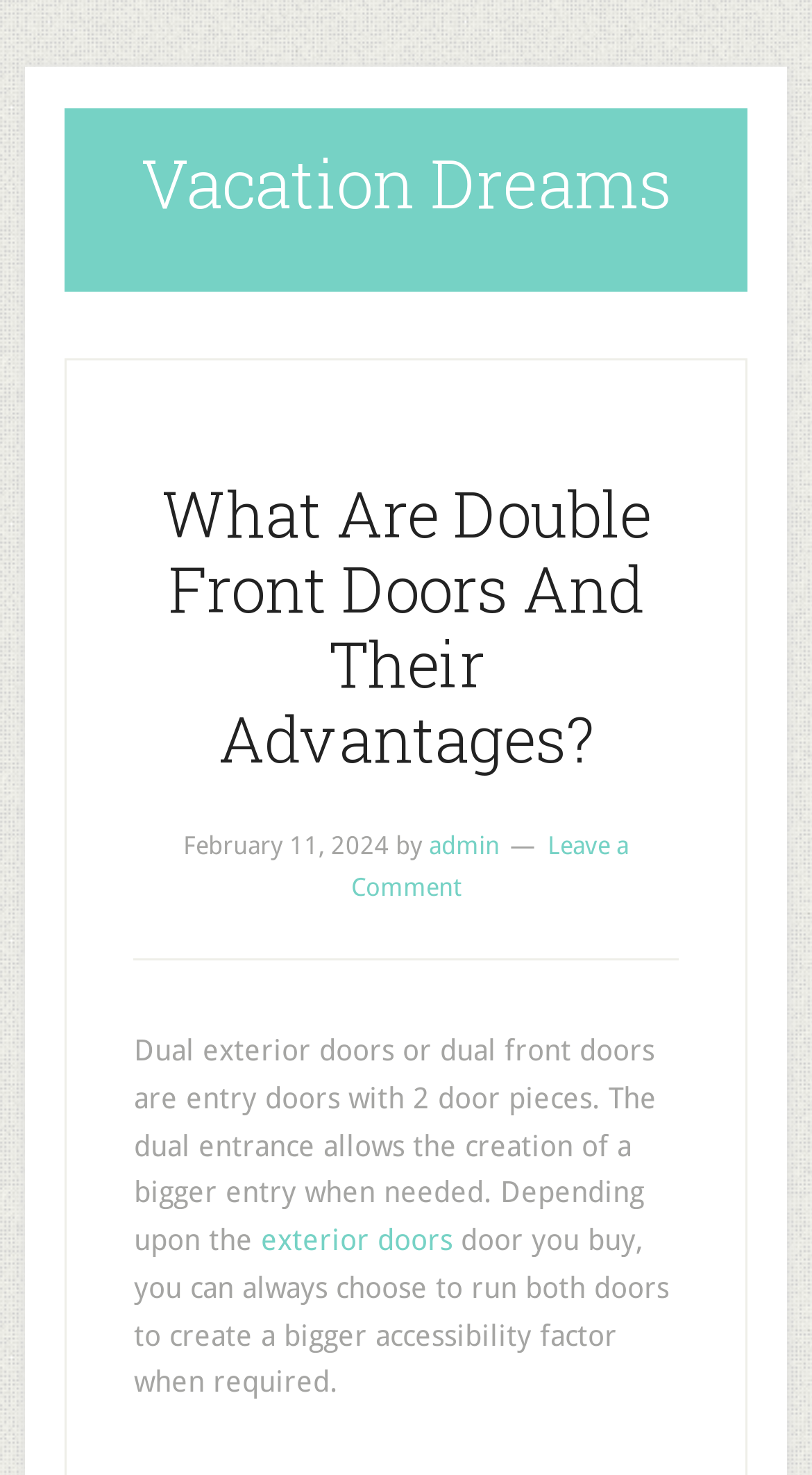From the webpage screenshot, identify the region described by Leave a Comment. Provide the bounding box coordinates as (top-left x, top-left y, bottom-right x, bottom-right y), with each value being a floating point number between 0 and 1.

[0.432, 0.564, 0.774, 0.611]